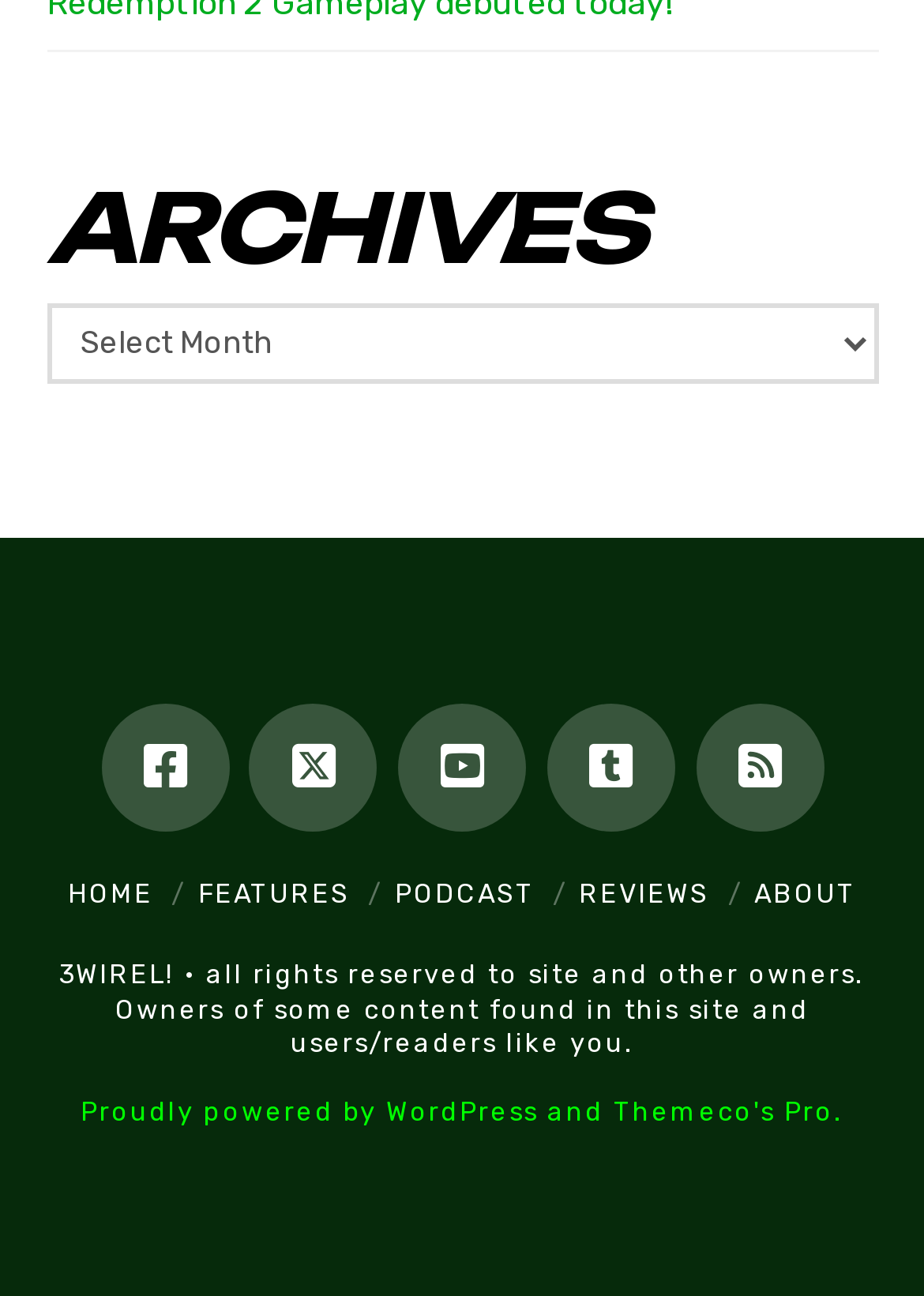How many sections are present in the top navigation menu?
Please respond to the question with a detailed and well-explained answer.

I counted the number of link elements with menu item names such as HOME, FEATURES, PODCAST, REVIEWS, and ABOUT, which are likely to be sections in the top navigation menu.